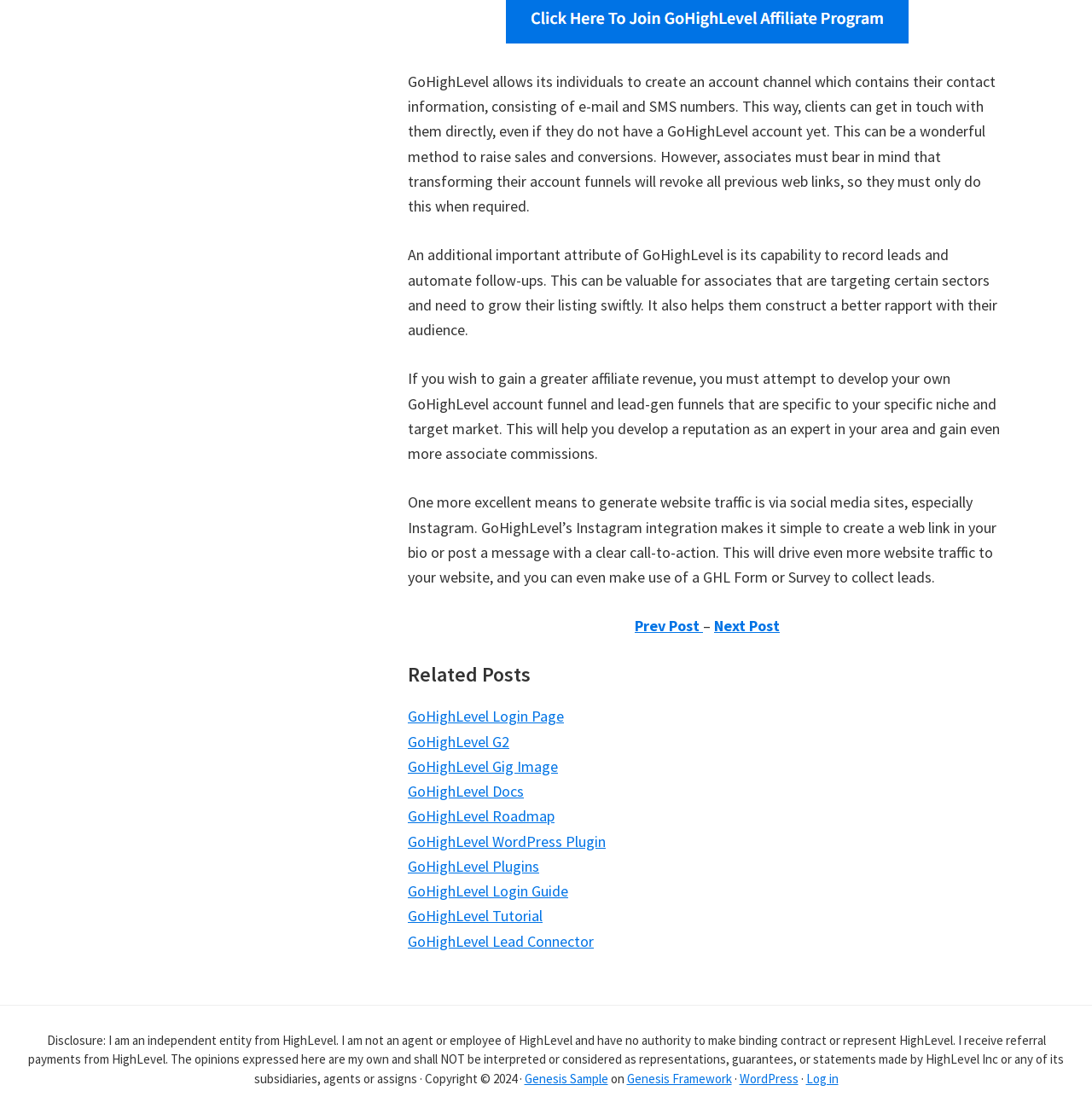How can users generate website traffic?
Answer the question in as much detail as possible.

According to the webpage, users can generate website traffic through social media, specifically Instagram, by creating a link in their bio or posting a message with a clear call-to-action. This is mentioned in the paragraph discussing Instagram integration.